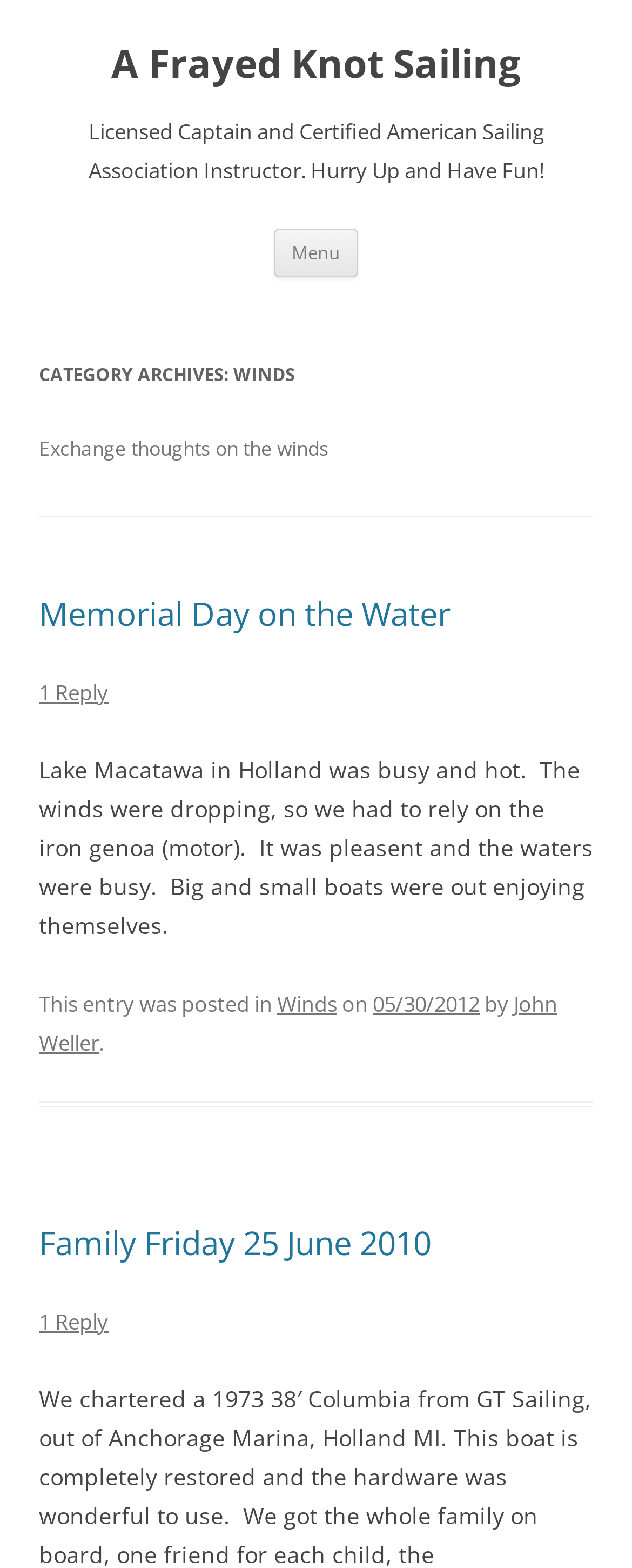Give a one-word or one-phrase response to the question: 
What is the name of the sailing instructor?

John Weller